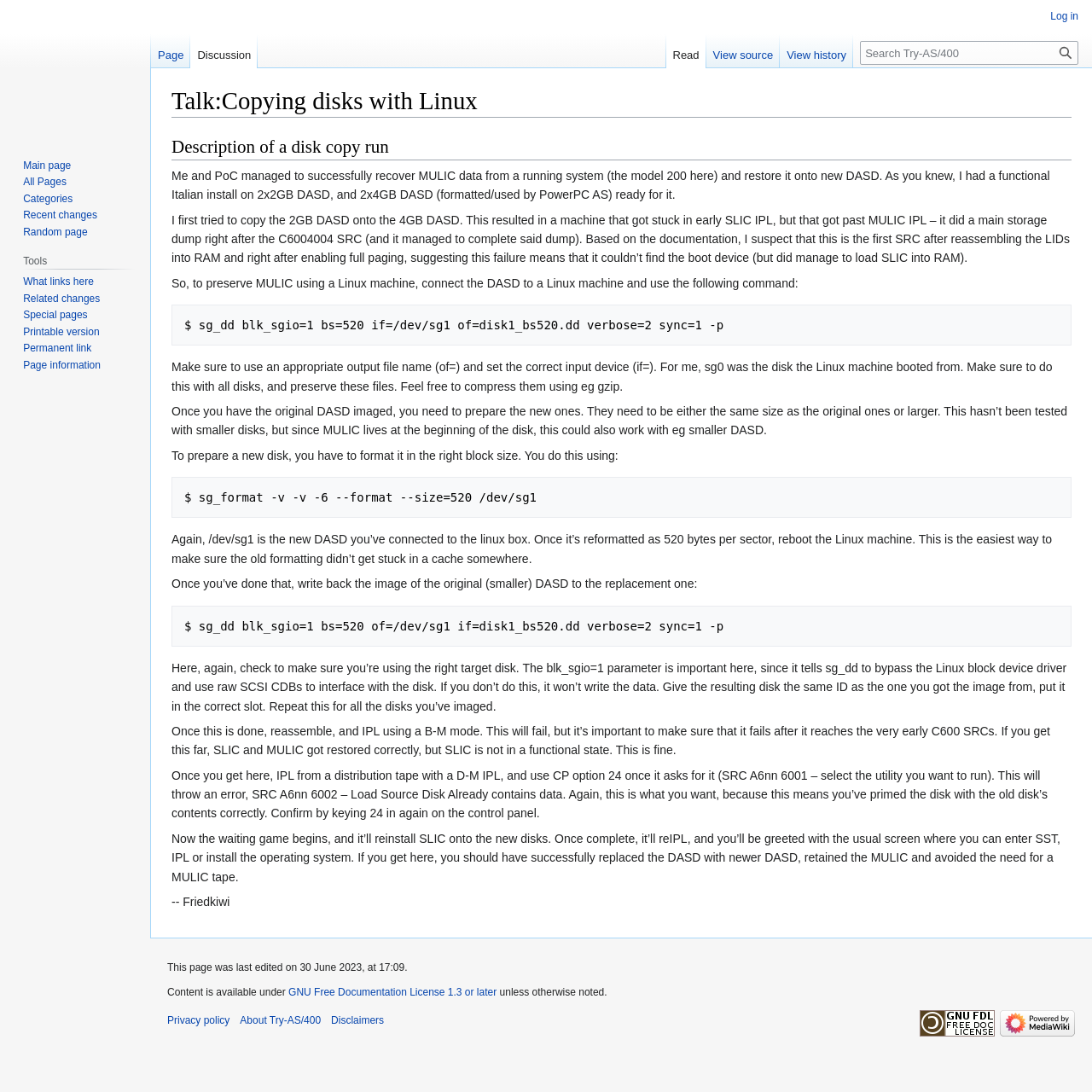What is the result of IPLing from a distribution tape with a D-M IPL?
Respond to the question with a well-detailed and thorough answer.

According to the webpage, IPLing from a distribution tape with a D-M IPL will result in an error, specifically SRC A6nn 6002, which means the disk already contains data.